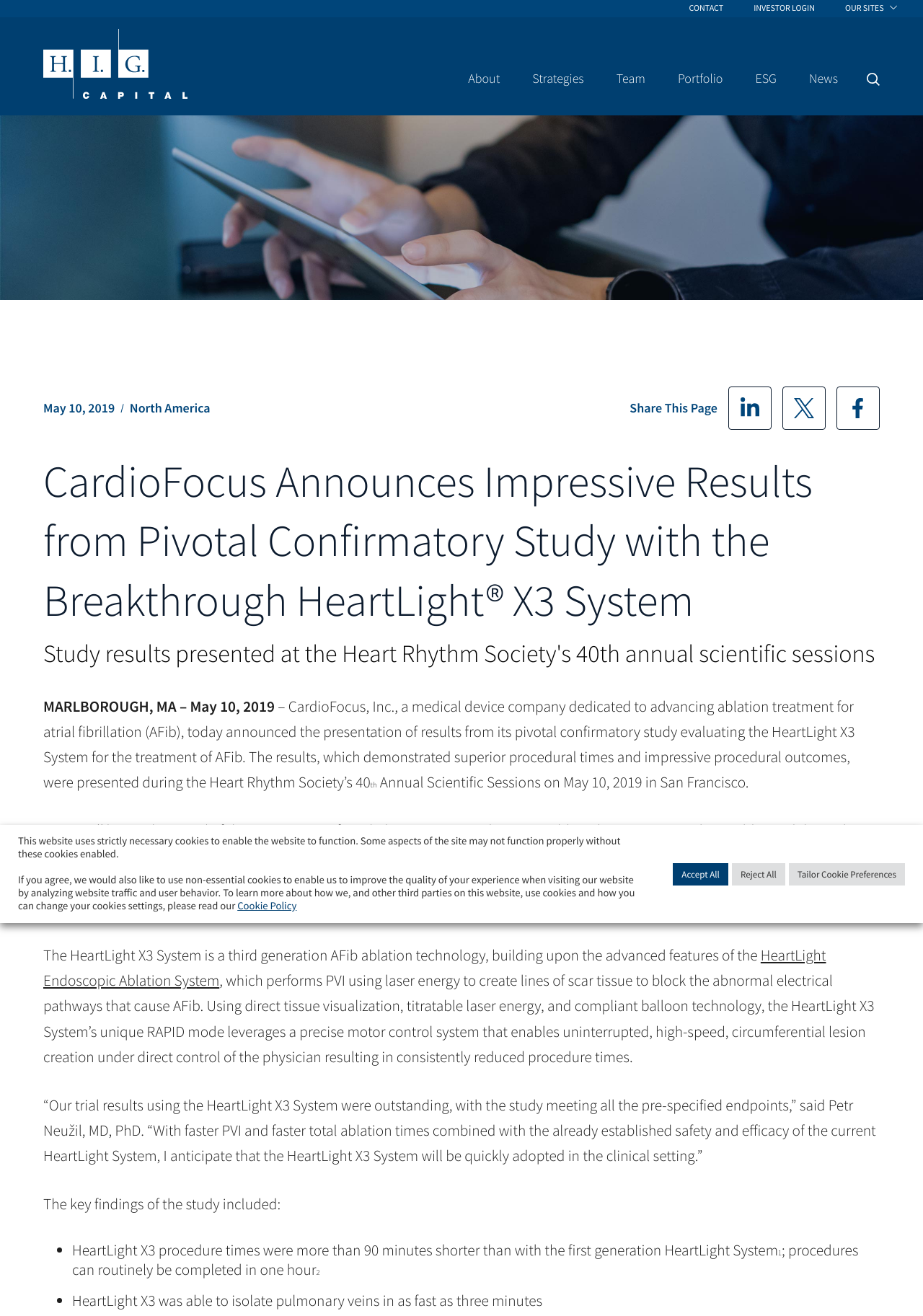Please find the bounding box coordinates of the element that you should click to achieve the following instruction: "Log in as an investor". The coordinates should be presented as four float numbers between 0 and 1: [left, top, right, bottom].

[0.812, 0.0, 0.887, 0.013]